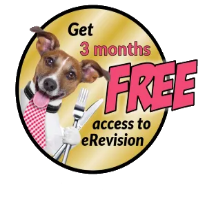Offer an in-depth description of the image shown.

The image features a playful dog holding a fork and knife, promoting an enticing offer for educational resources. The text reads "Get 3 months FREE access to eRevision," with the word "FREE" highlighted in a bold, vibrant pink. The background is a shiny gold, enhancing the appeal of the offer, while the dog's cheerful expression adds a fun and inviting element. This promotional graphic is designed to attract attention and encourage users to take advantage of the free access to eRevision materials, making it a delightful and engaging visual for prospective users.